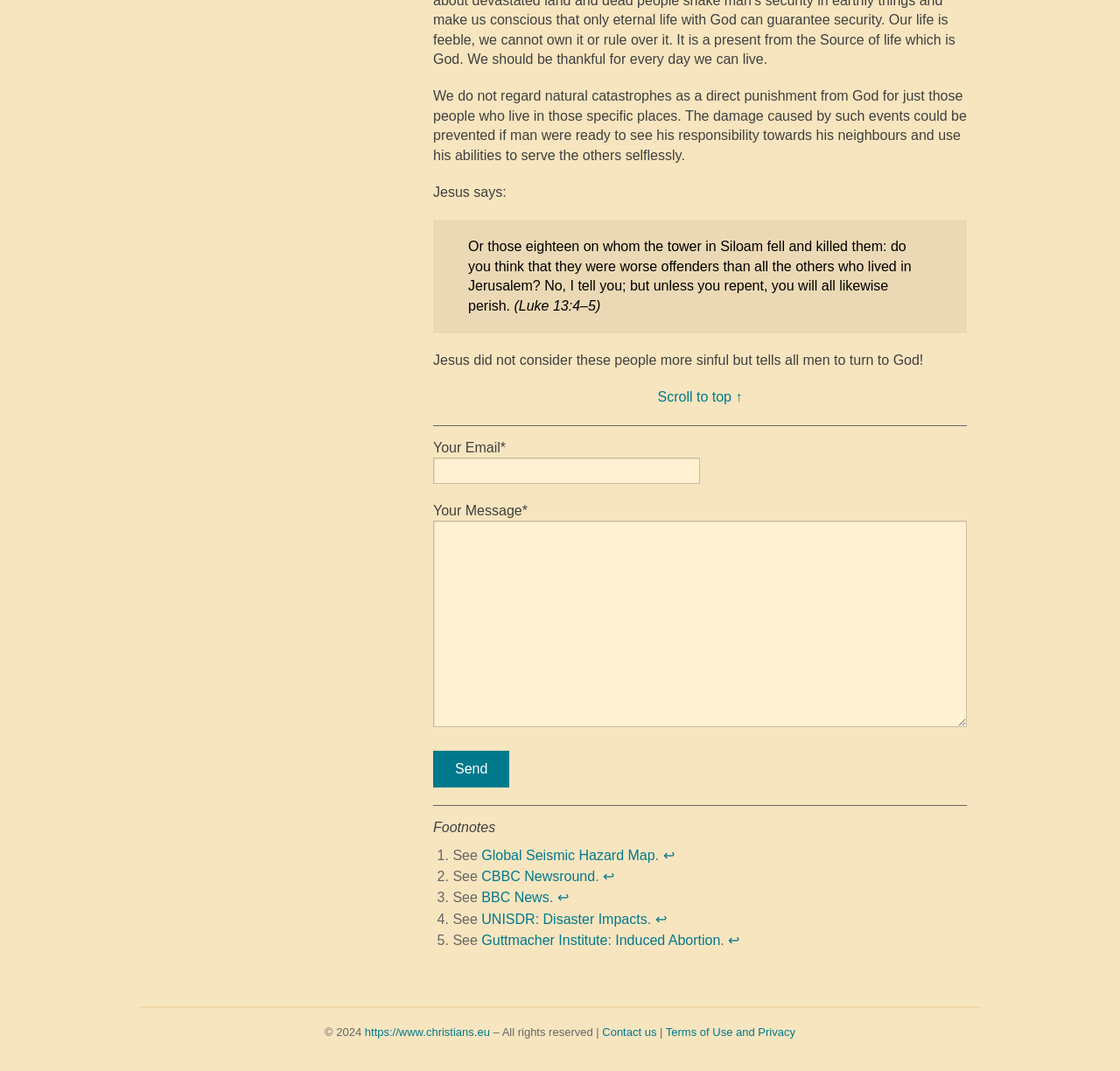What is the copyright year?
Look at the image and respond to the question as thoroughly as possible.

The copyright information is located at the bottom of the webpage, and it says '© 2024'. This indicates that the website's content is copyrighted for the year 2024.